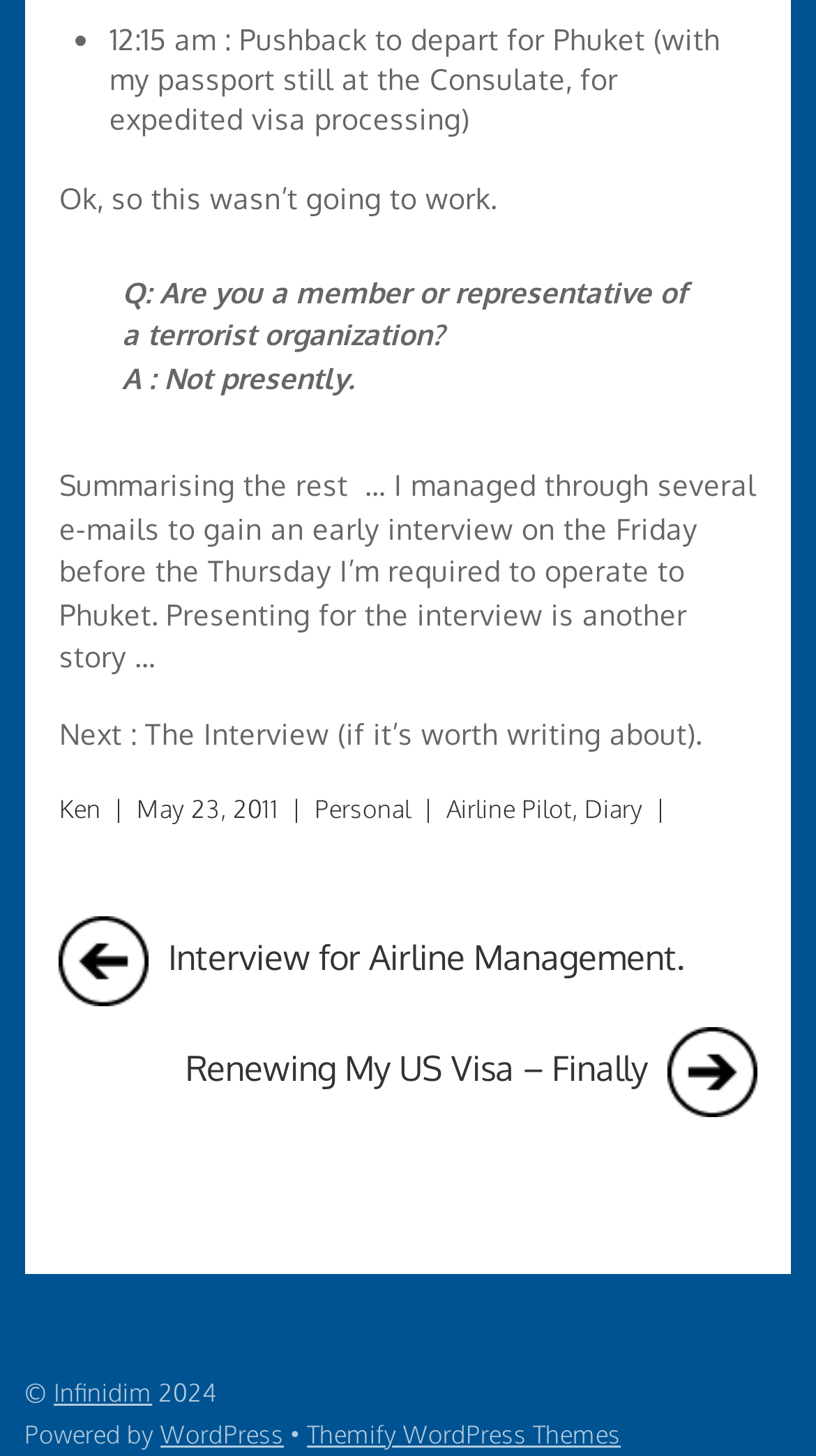What is the author's occupation?
Relying on the image, give a concise answer in one word or a brief phrase.

Airline Pilot